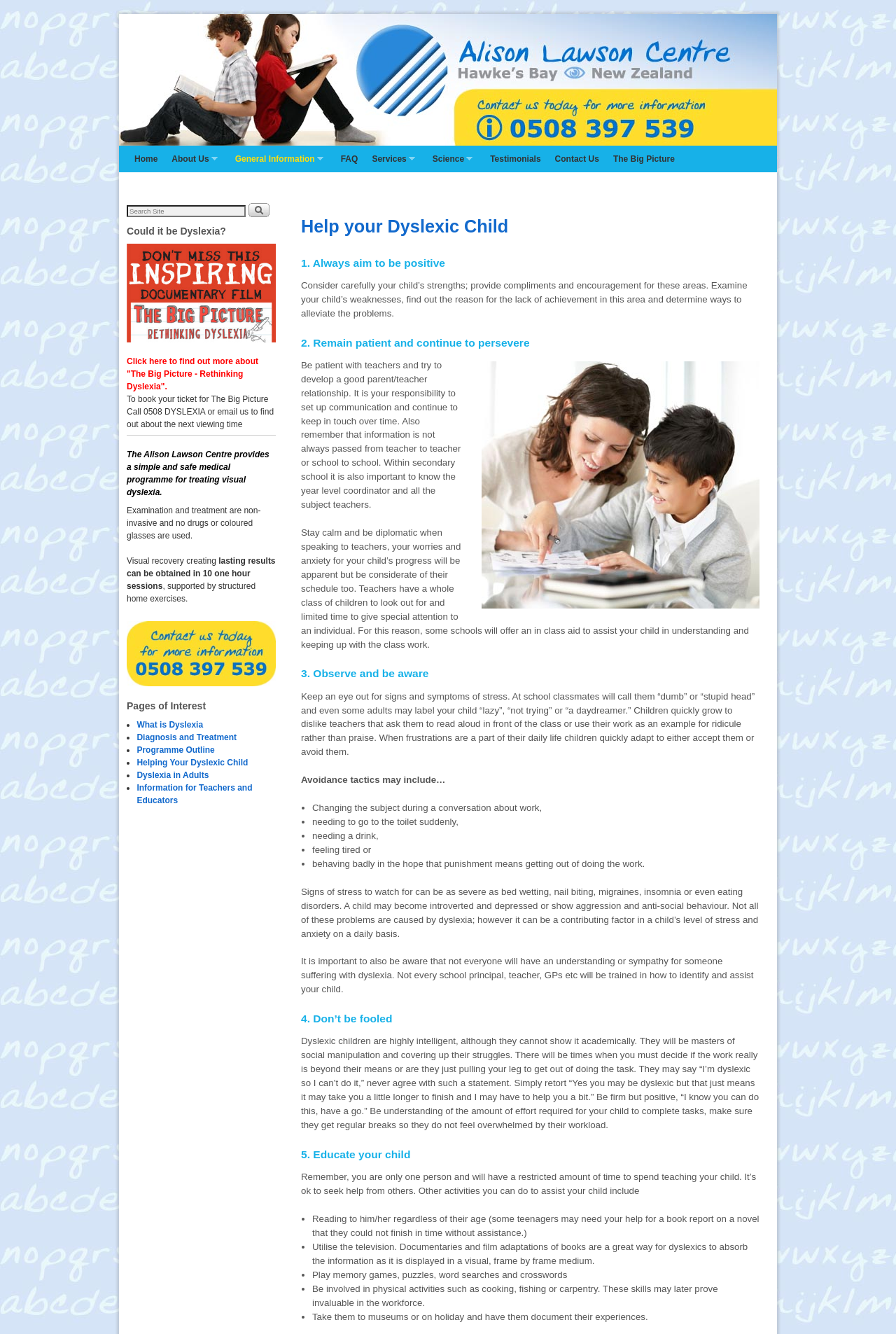Please locate the bounding box coordinates for the element that should be clicked to achieve the following instruction: "Click the 'What is Dyslexia' link". Ensure the coordinates are given as four float numbers between 0 and 1, i.e., [left, top, right, bottom].

[0.153, 0.539, 0.227, 0.547]